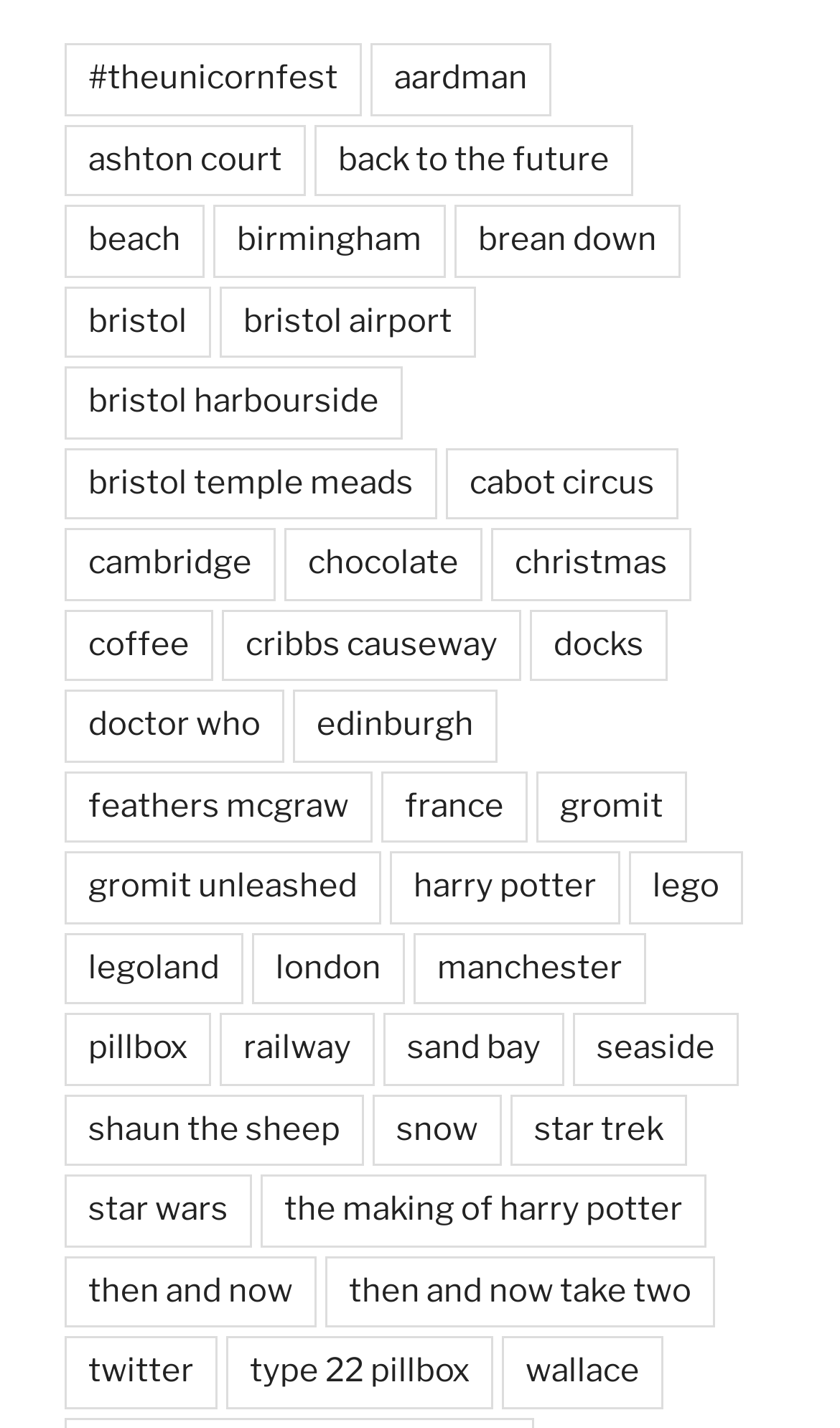Specify the bounding box coordinates of the region I need to click to perform the following instruction: "explore the link to Cambridge". The coordinates must be four float numbers in the range of 0 to 1, i.e., [left, top, right, bottom].

[0.077, 0.37, 0.328, 0.421]